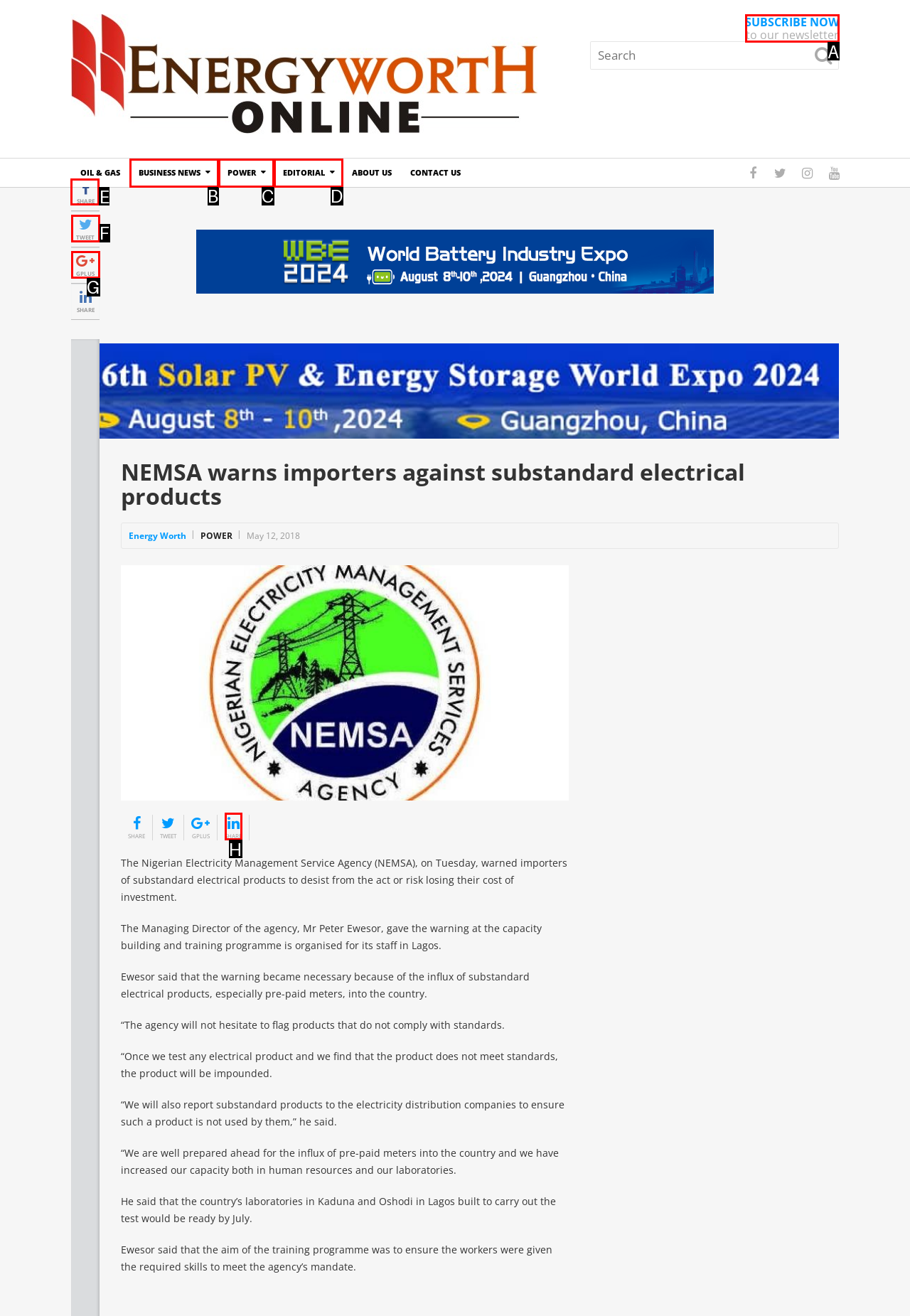Choose the letter of the option you need to click to Share the article. Answer with the letter only.

E